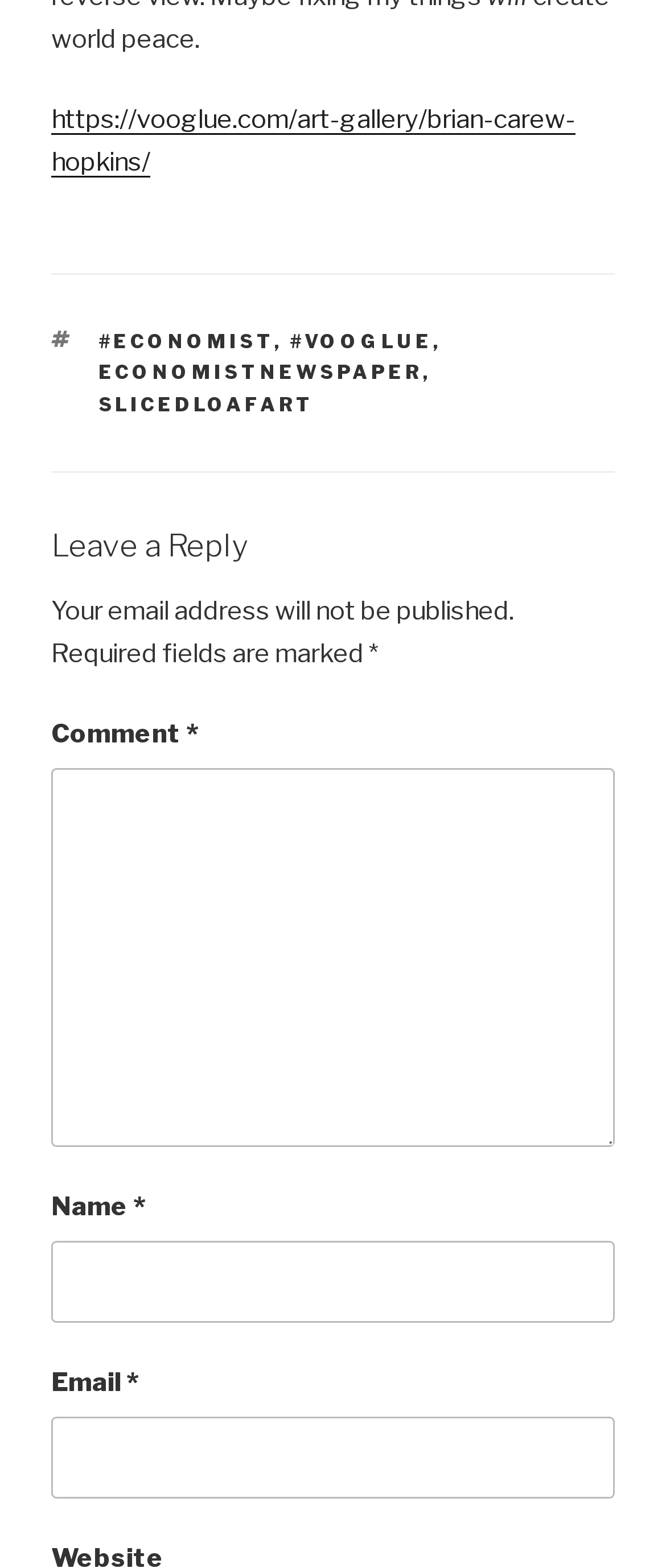Pinpoint the bounding box coordinates of the element you need to click to execute the following instruction: "Leave a comment". The bounding box should be represented by four float numbers between 0 and 1, in the format [left, top, right, bottom].

[0.077, 0.49, 0.923, 0.732]